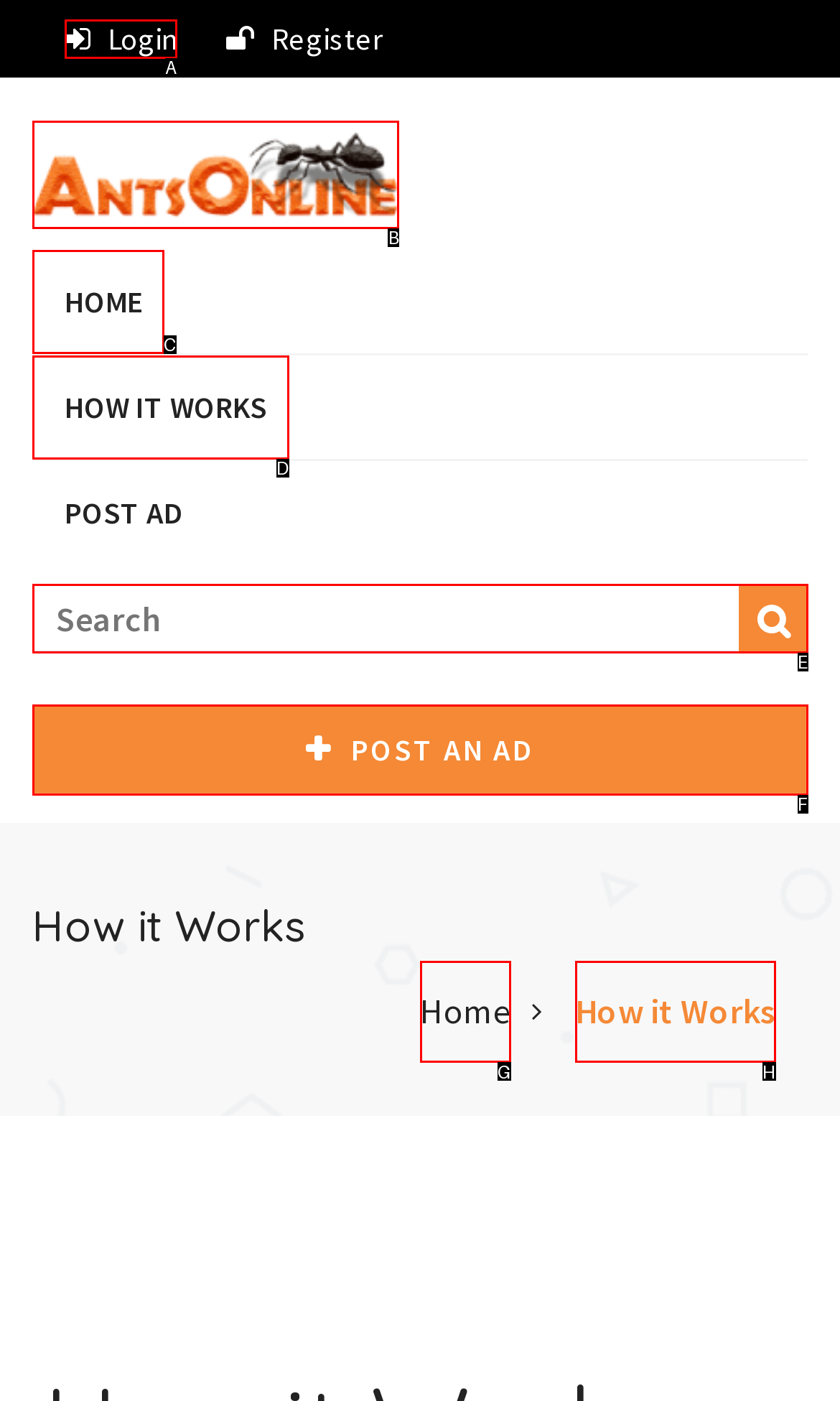Given the description: January 11, 2024January 11, 2024, choose the HTML element that matches it. Indicate your answer with the letter of the option.

None